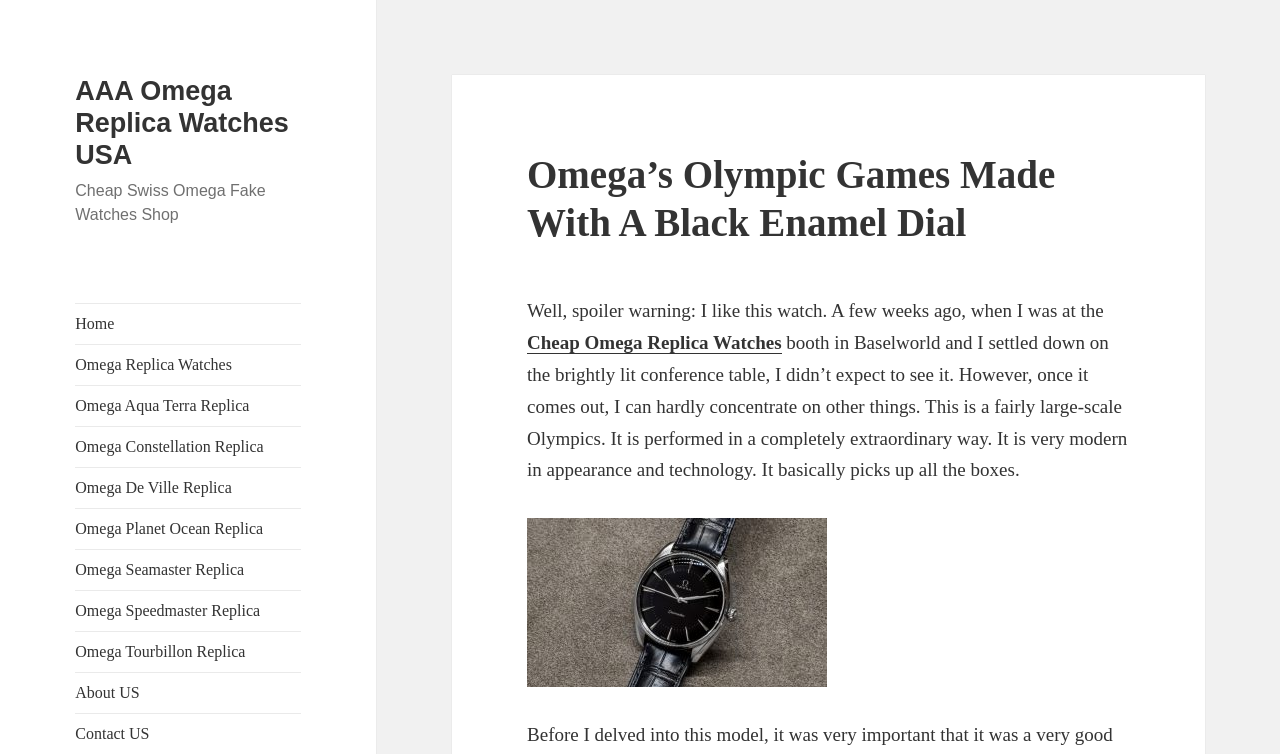Give a concise answer using only one word or phrase for this question:
How many links are there in the navigation menu?

12